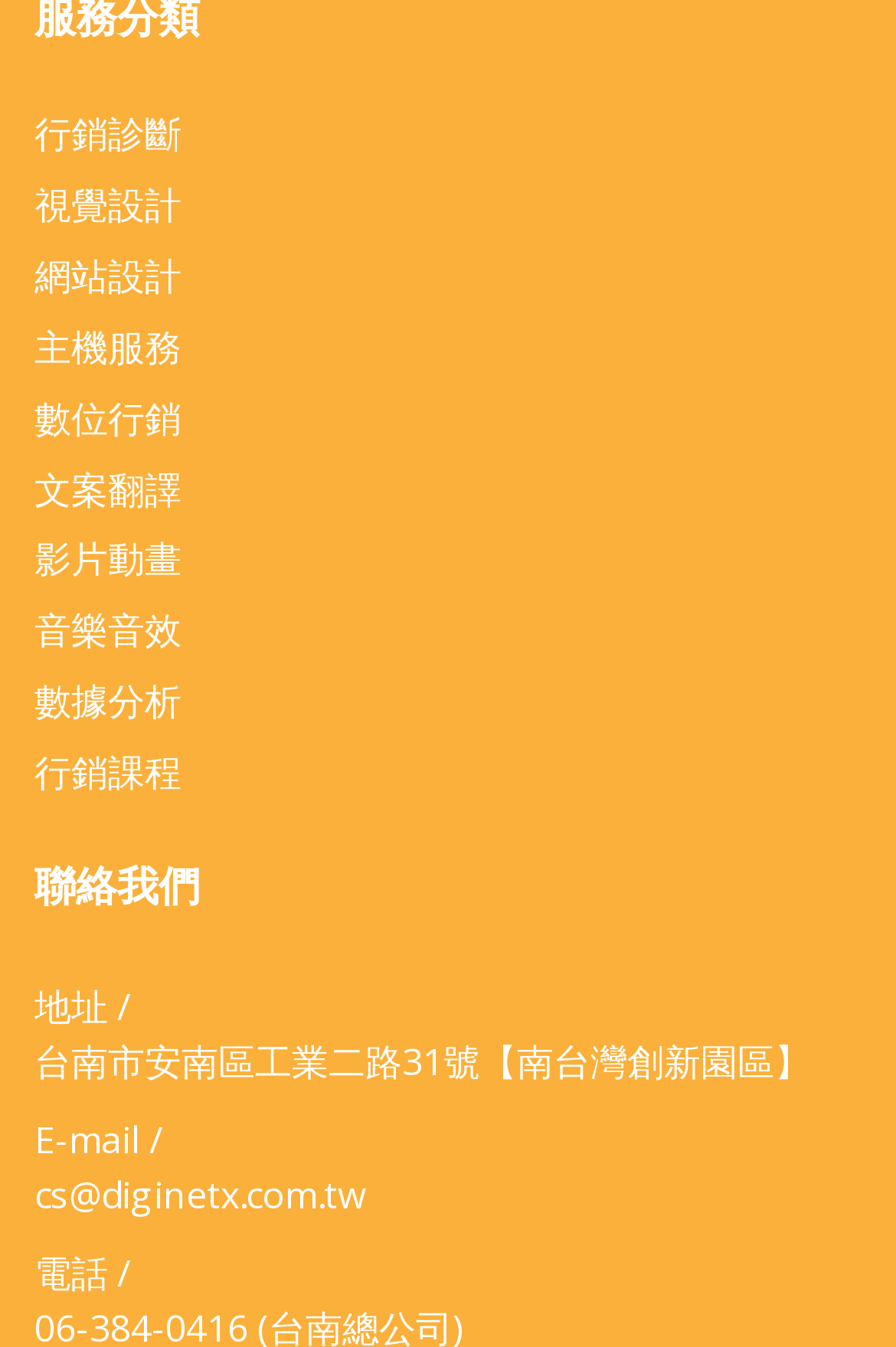How many links are in the top section?
Answer the question with as much detail as you can, using the image as a reference.

I counted the number of links in the top section of the webpage, which are '行銷診斷', '視覺設計', '網站設計', '主機服務', '數位行銷', '文案翻譯', '影片動畫', '音樂音效', '數據分析', '行銷課程'. There are 11 links in total.